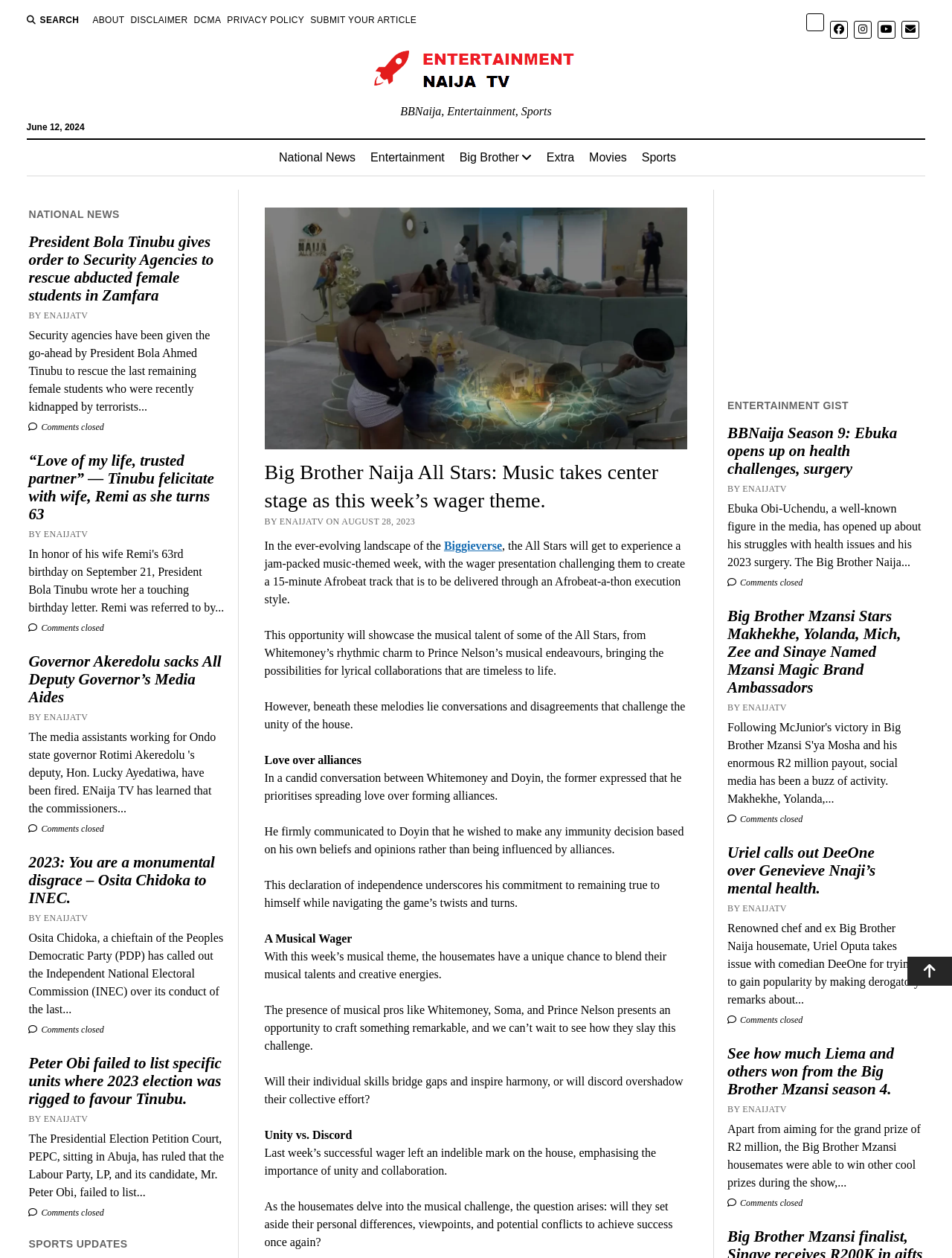Please determine the bounding box coordinates of the element to click on in order to accomplish the following task: "Read the entertainment gist about Ebuka's health challenges". Ensure the coordinates are four float numbers ranging from 0 to 1, i.e., [left, top, right, bottom].

[0.764, 0.337, 0.97, 0.379]